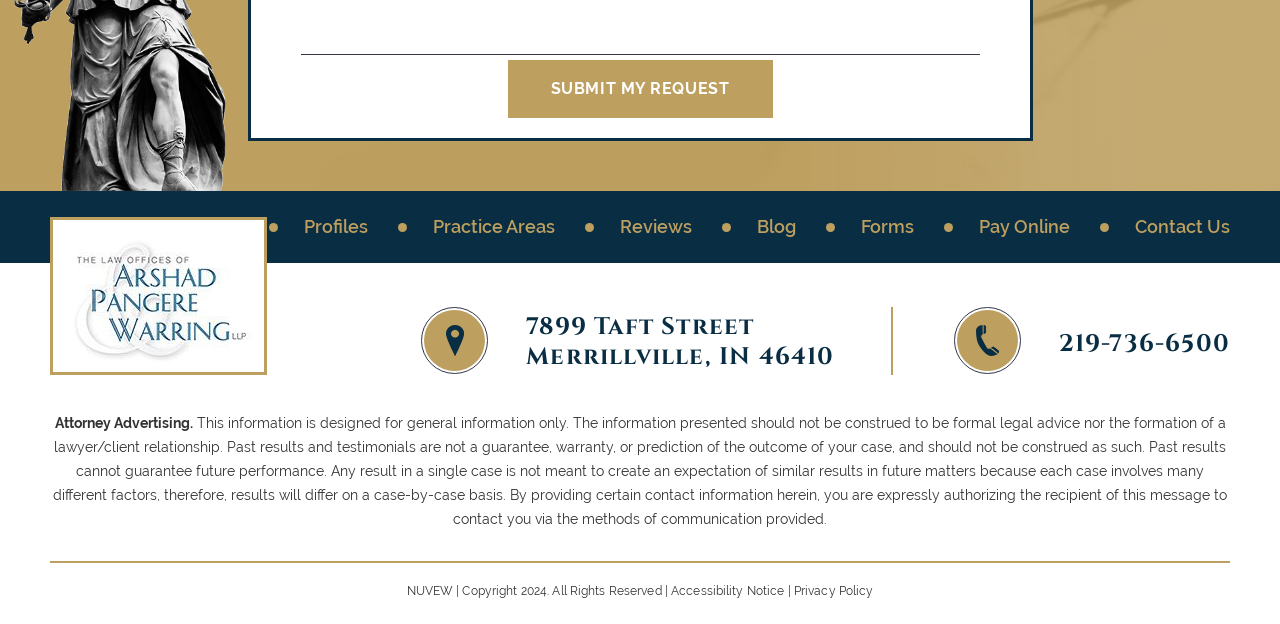Please specify the bounding box coordinates of the element that should be clicked to execute the given instruction: 'go to home page'. Ensure the coordinates are four float numbers between 0 and 1, expressed as [left, top, right, bottom].

[0.146, 0.335, 0.187, 0.393]